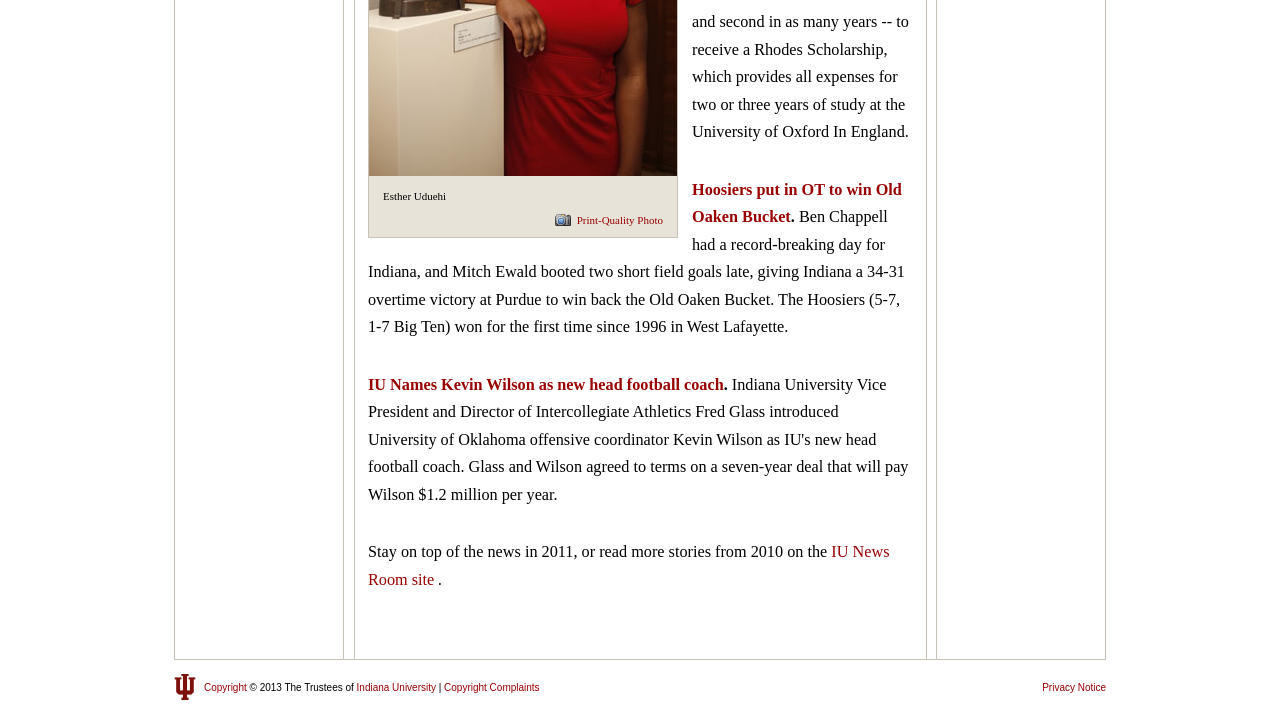What is the topic of the article?
From the screenshot, supply a one-word or short-phrase answer.

Indiana University football